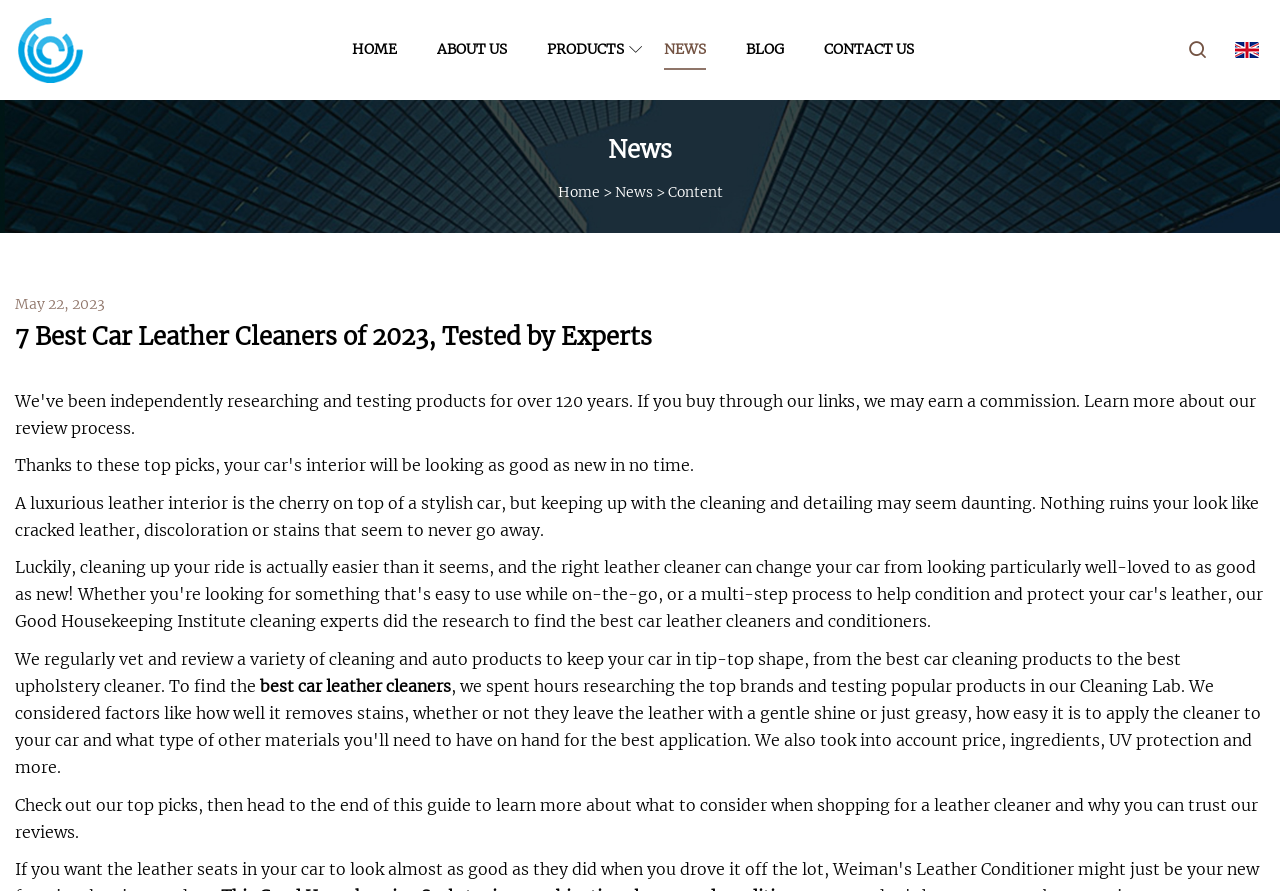Could you provide the bounding box coordinates for the portion of the screen to click to complete this instruction: "check news"?

[0.519, 0.0, 0.552, 0.112]